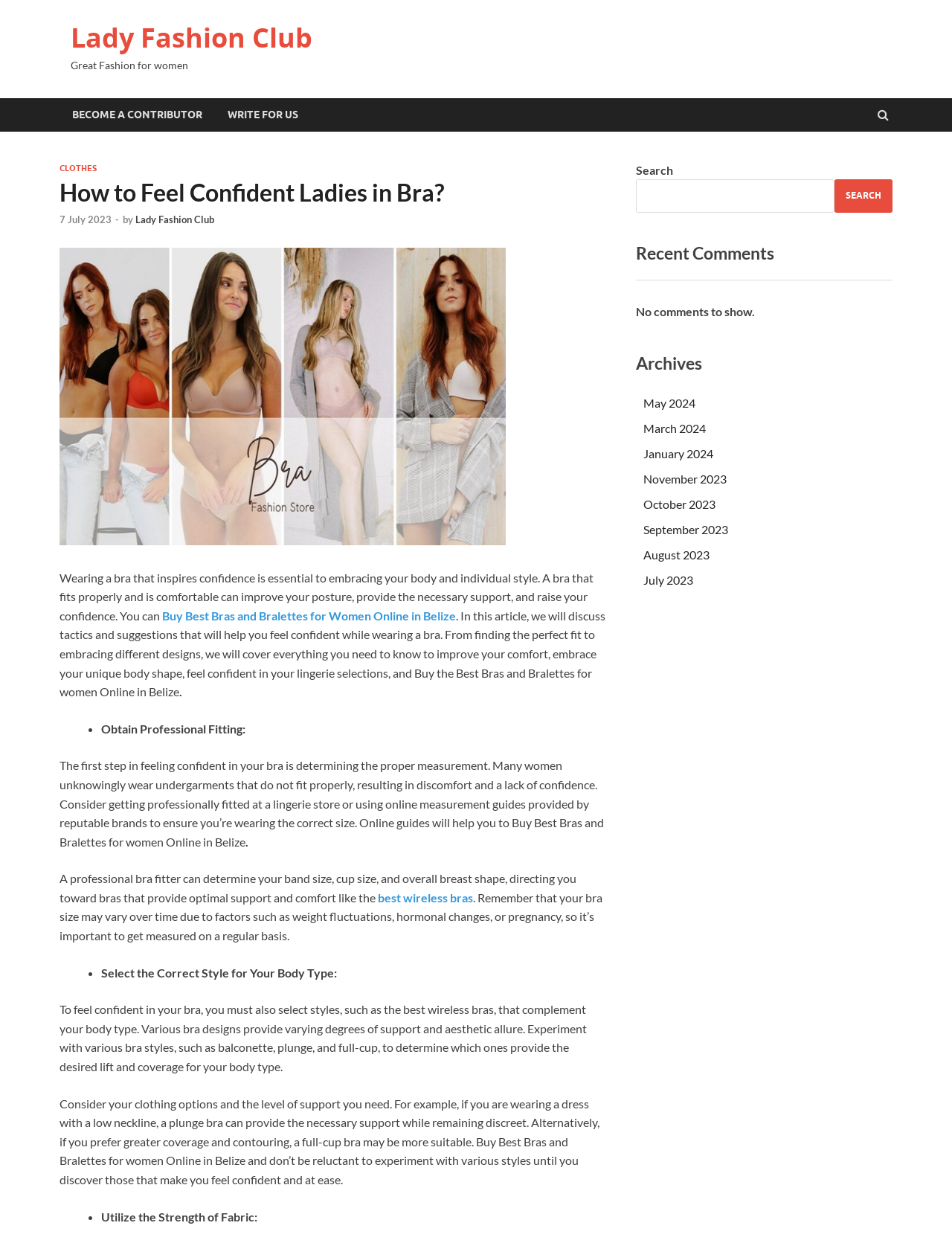Please answer the following question using a single word or phrase: What is the benefit of wearing a bra that fits properly?

Improves posture